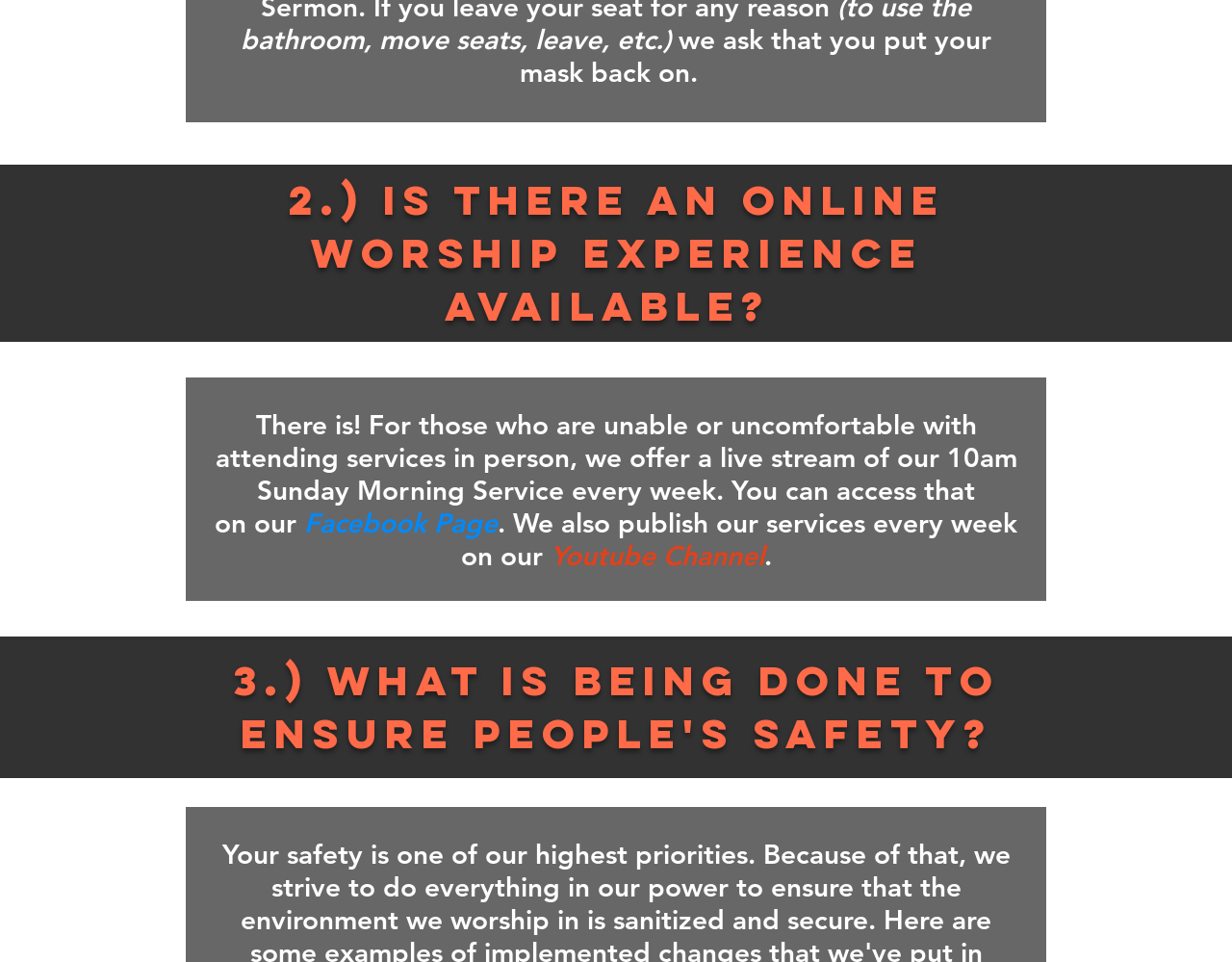Please provide a detailed answer to the question below by examining the image:
Is there an online worship experience available?

According to the webpage, it is mentioned in the heading '2.) is there an online worship experience available?' and the subsequent text explains that a live stream of the 10am Sunday Morning Service is available every week.